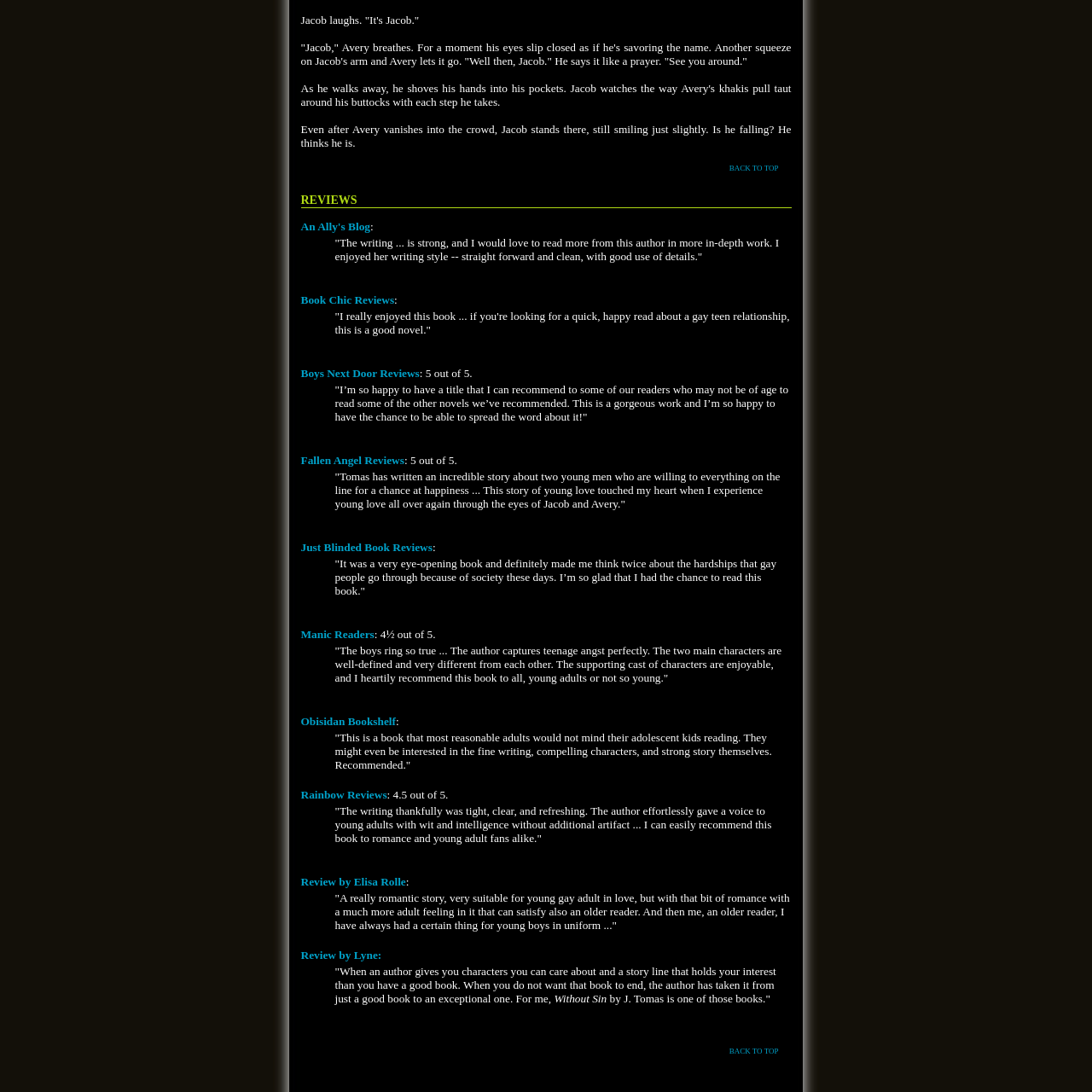What is the rating given by 'Boys Next Door Reviews'?
Kindly offer a comprehensive and detailed response to the question.

The DescriptionListDetail element corresponding to 'Boys Next Door Reviews' contains the text ': 5 out of 5.' which indicates that the rating given by 'Boys Next Door Reviews' is 5 out of 5.